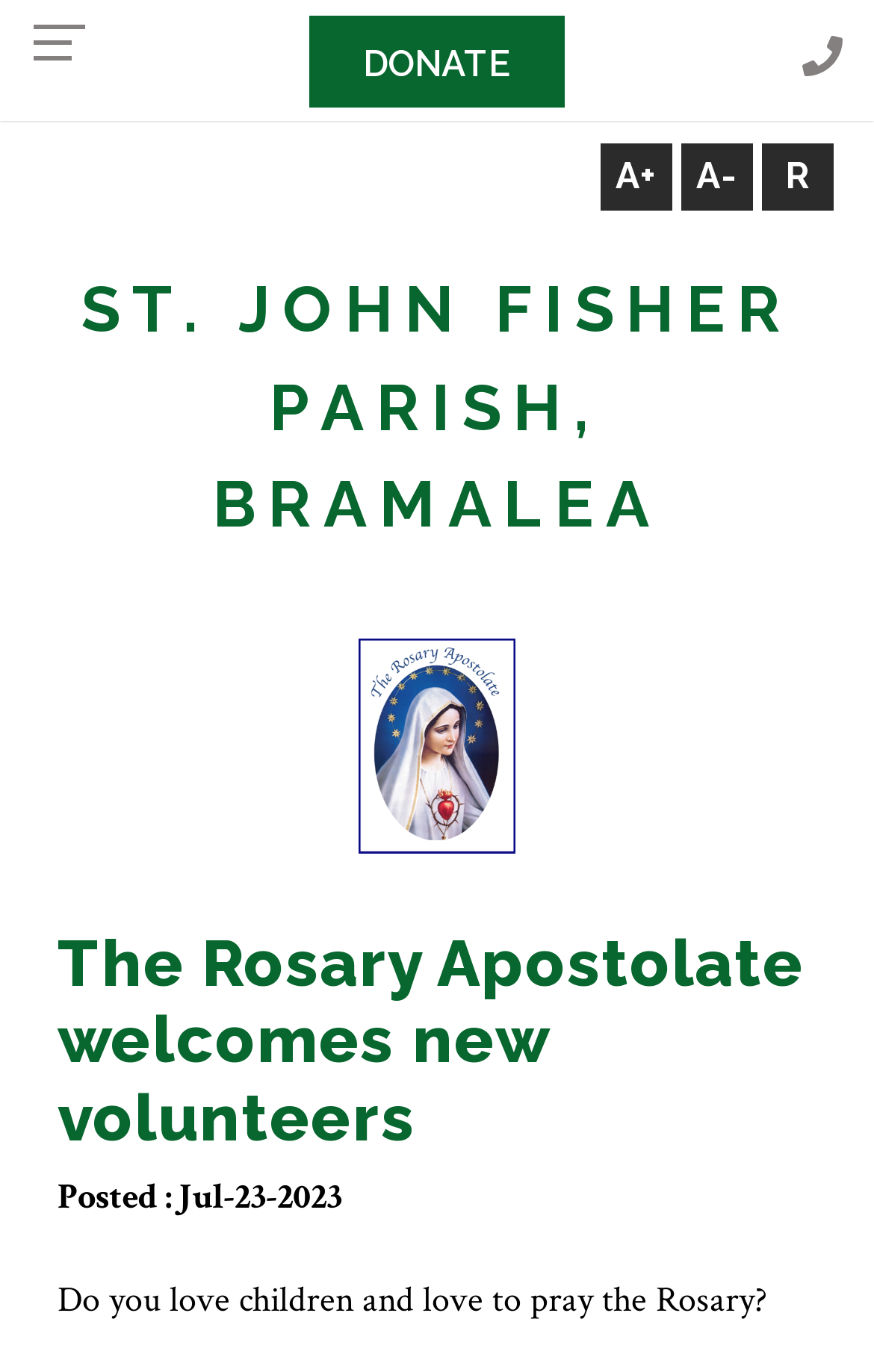Identify the bounding box coordinates for the UI element that matches this description: "value="Search"".

None